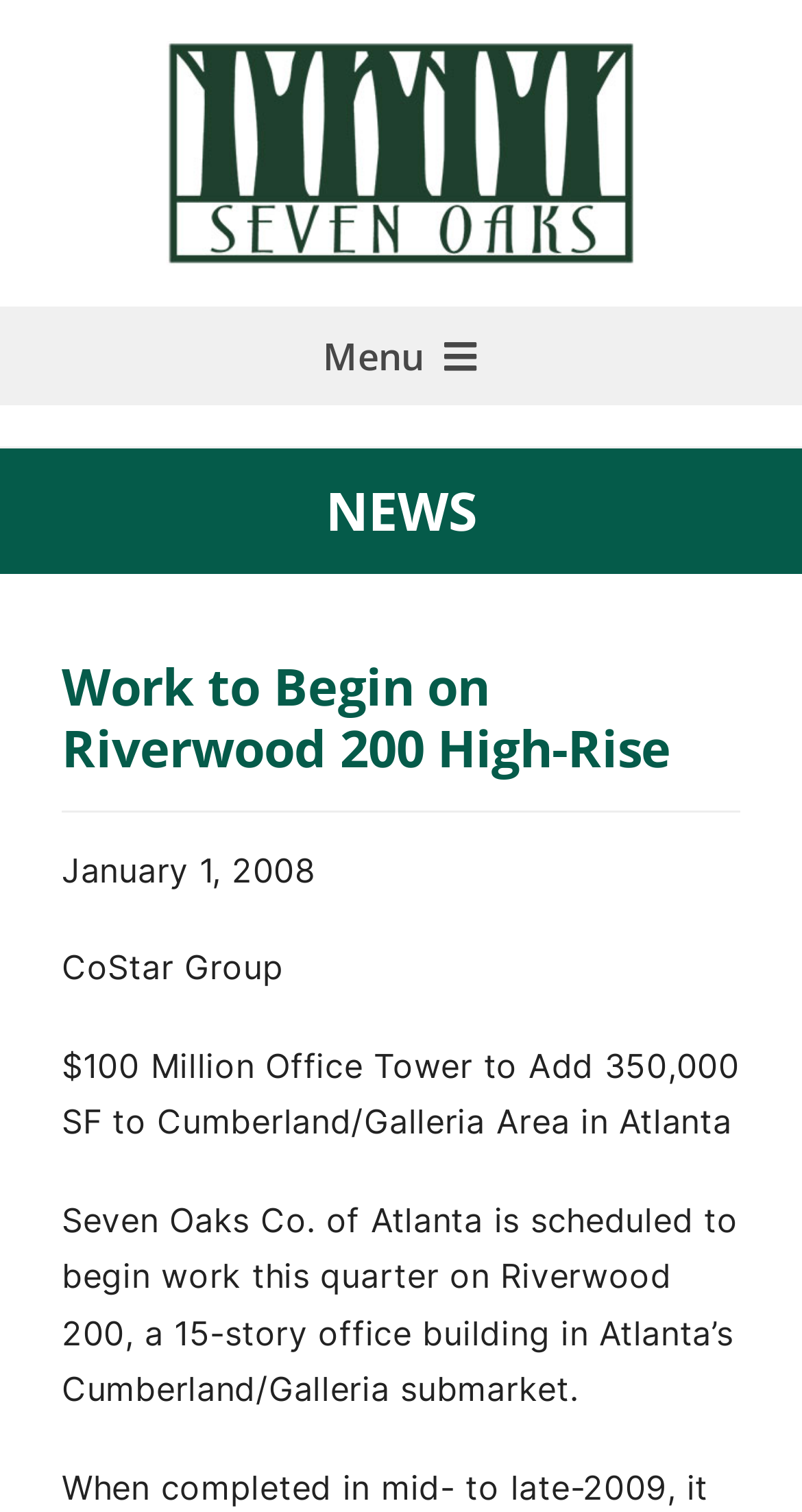Offer a meticulous caption that includes all visible features of the webpage.

The webpage is about Seven Oaks Company, a private commercial real estate firm. At the top left of the page, there is a link to the company's logo, accompanied by an image of the logo itself. Below the logo, a prominent heading reads "Work to Begin on Riverwood 200 High-Rise". 

To the right of the heading, there are three lines of text. The first line displays the date "January 1, 2008". The second line mentions "CoStar Group", and the third line provides a brief description of a $100 million office tower project in Atlanta. 

Below these lines, there is a paragraph of text that provides more details about the project, specifically the Riverwood 200 office building in Atlanta's Cumberland/Galleria submarket.